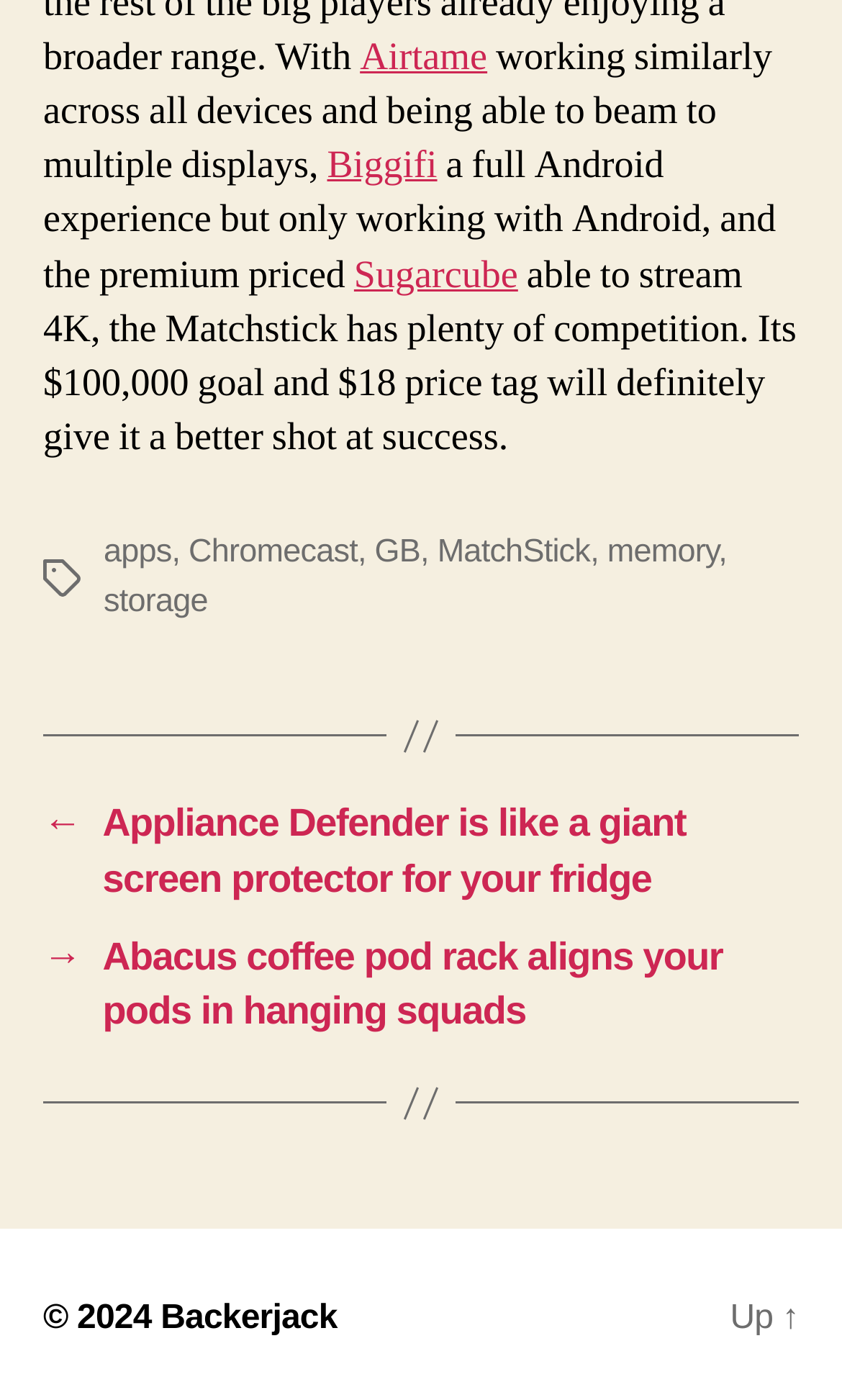Provide a short answer using a single word or phrase for the following question: 
How many navigation posts are there?

3